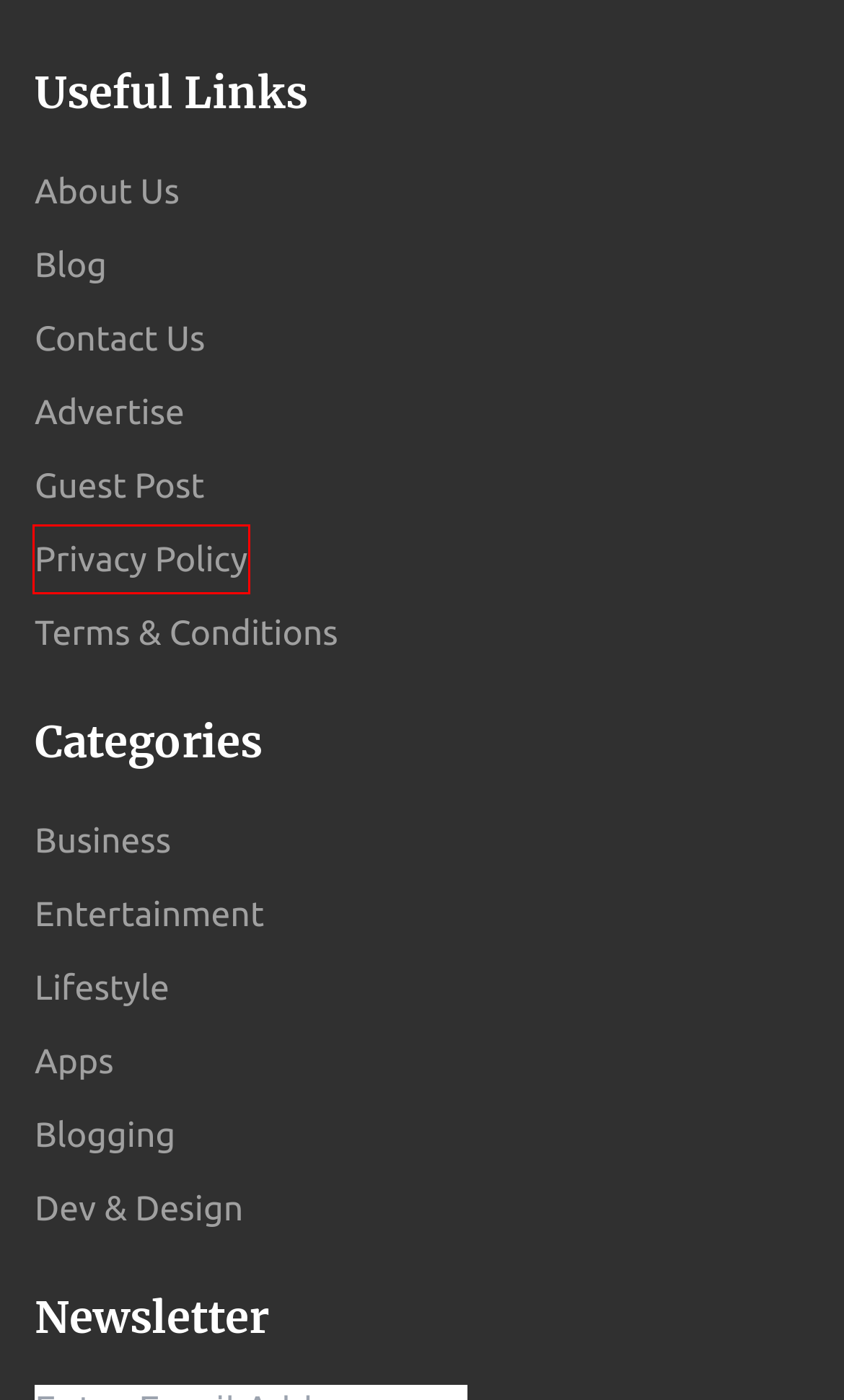You are presented with a screenshot of a webpage with a red bounding box. Select the webpage description that most closely matches the new webpage after clicking the element inside the red bounding box. The options are:
A. Latest Dev & Design News & Topics: ContentRally.com
B. Latest Entertainment News & Topics: ContentRally
C. Read Our Privacy Policy - ContentRally
D. Blog: ContentRally
E. Latest Business News & Topics: ContentRally.com
F. About Us - ContentRally
G. Submit Guest Post - Content Rally | Publish Your Own Intellect
H. Latest Lifestyle News & Topics: ContentRally.com

C